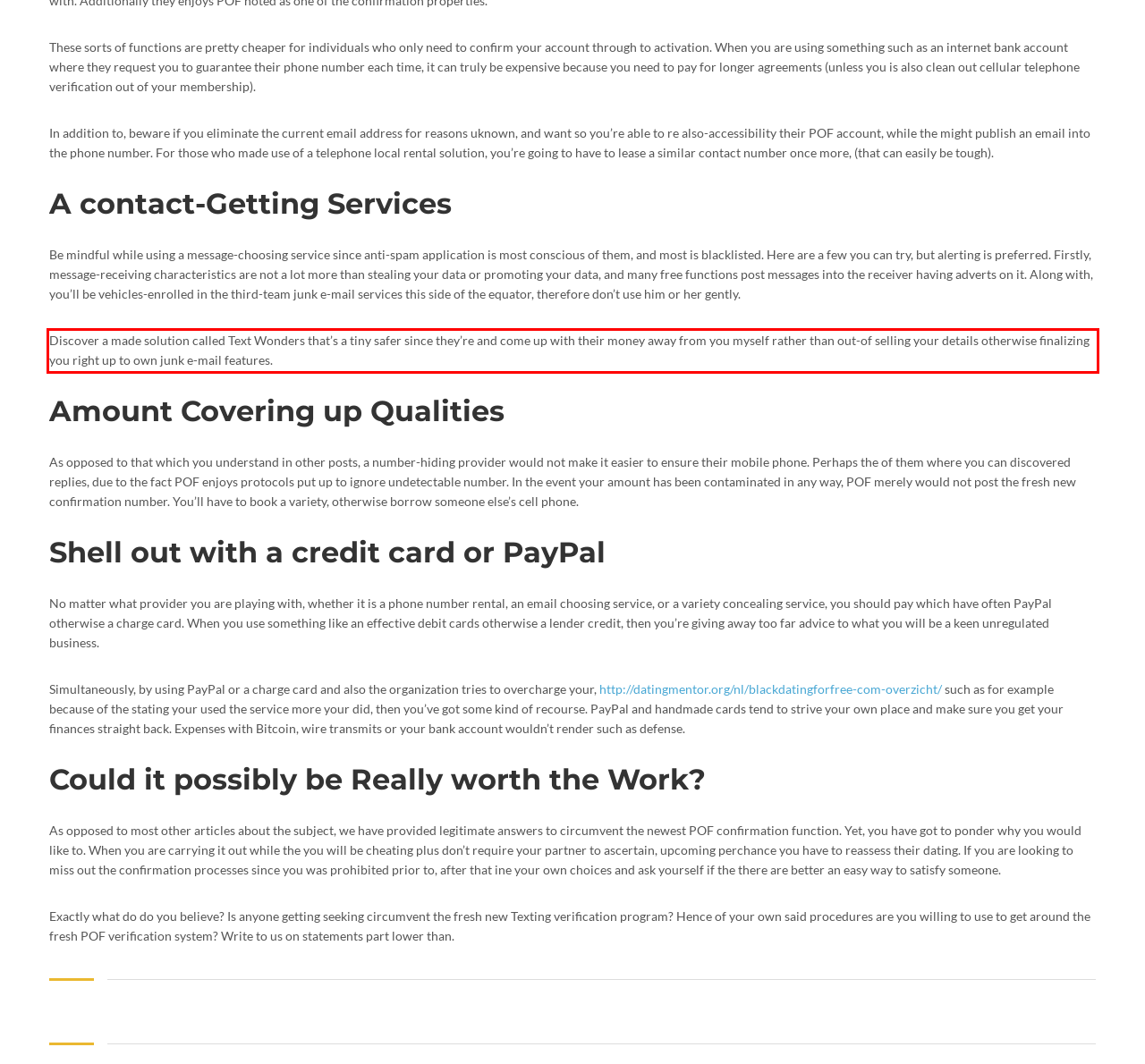Observe the screenshot of the webpage that includes a red rectangle bounding box. Conduct OCR on the content inside this red bounding box and generate the text.

Discover a made solution called Text Wonders that’s a tiny safer since they’re and come up with their money away from you myself rather than out-of selling your details otherwise finalizing you right up to own junk e-mail features.